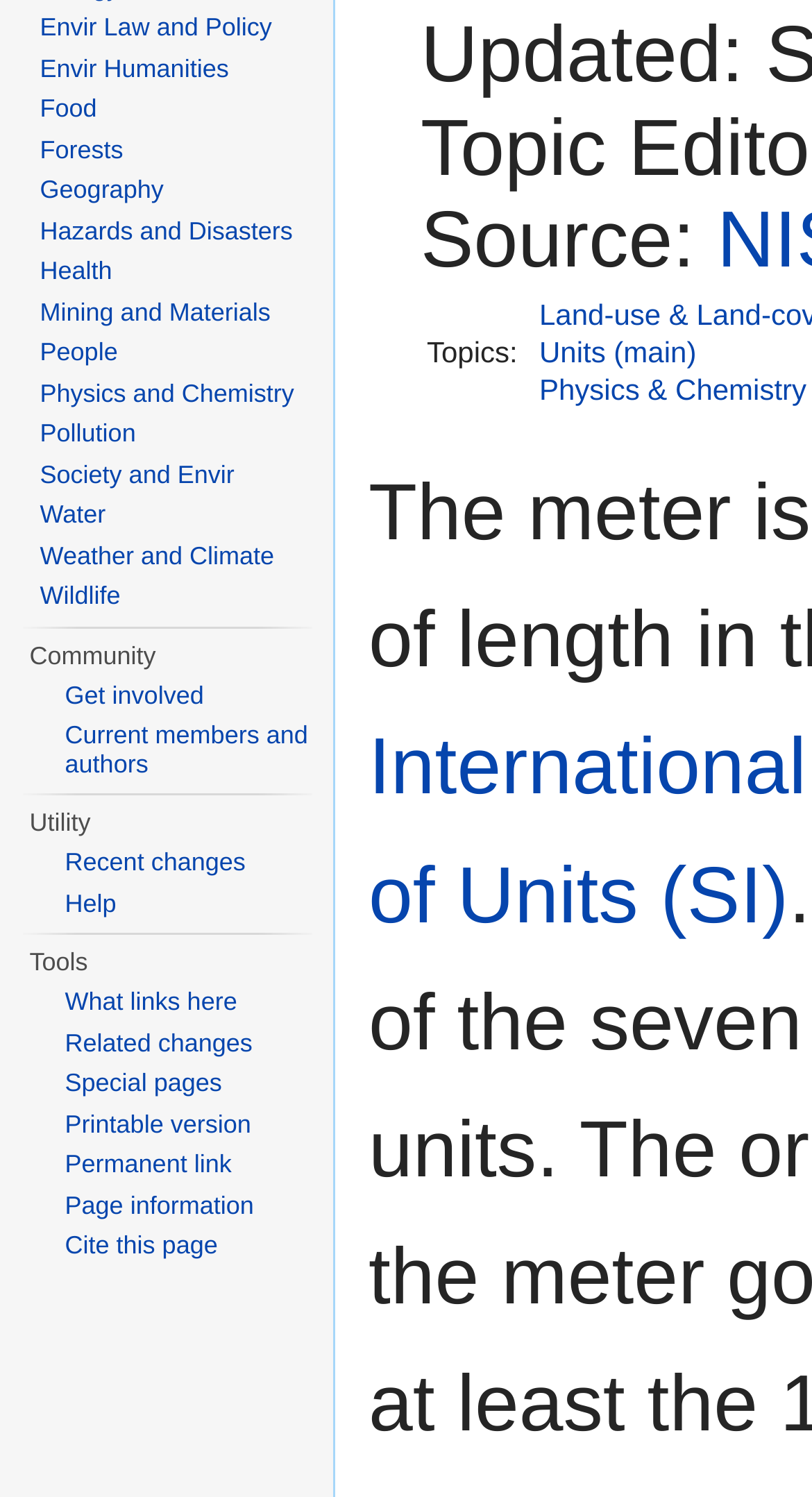Find the bounding box of the UI element described as follows: "aria-label="prev-page"".

None